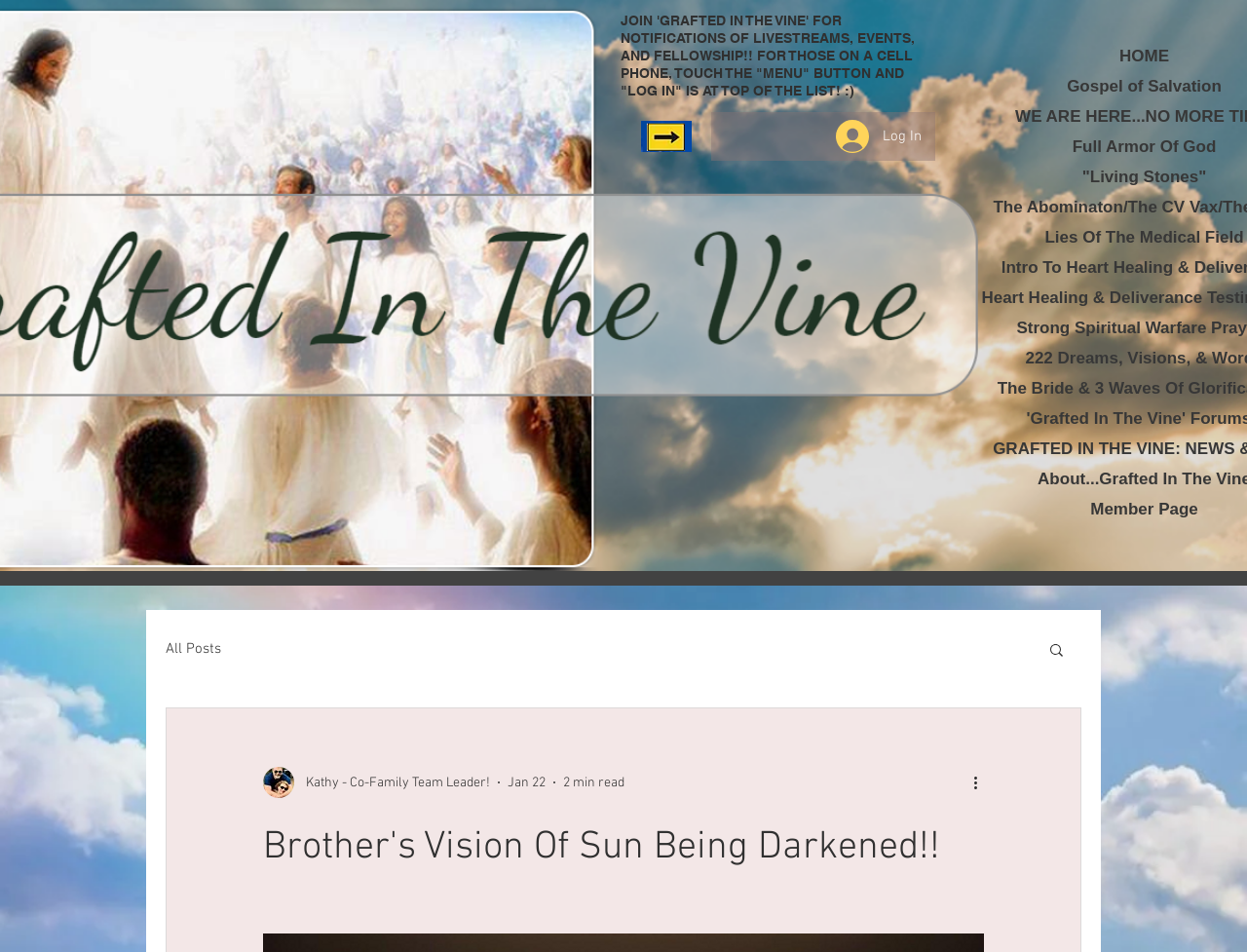Create an elaborate caption that covers all aspects of the webpage.

This webpage appears to be a blog post or article page. At the top, there is a button to "Log In" on the right side, accompanied by a small image. Below this, a heading invites users to join a community called "Grafted in the Vine" for notifications and fellowship. 

To the right of this heading, there is an image, likely a screenshot. On the left side of the page, there is a navigation menu labeled "blog" with a link to "All Posts". Next to this menu, a "Search" button is located, accompanied by a small image.

Further down, there is a section with the writer's picture and name, "Kathy - Co-Family Team Leader!", along with the date "Jan 22" and a reading time of "2 min read". A "More actions" button is situated to the right of this section.

The main content of the page is a heading that reads "Brother's Vision Of Sun Being Darkened!!", which is likely the title of the blog post or article.